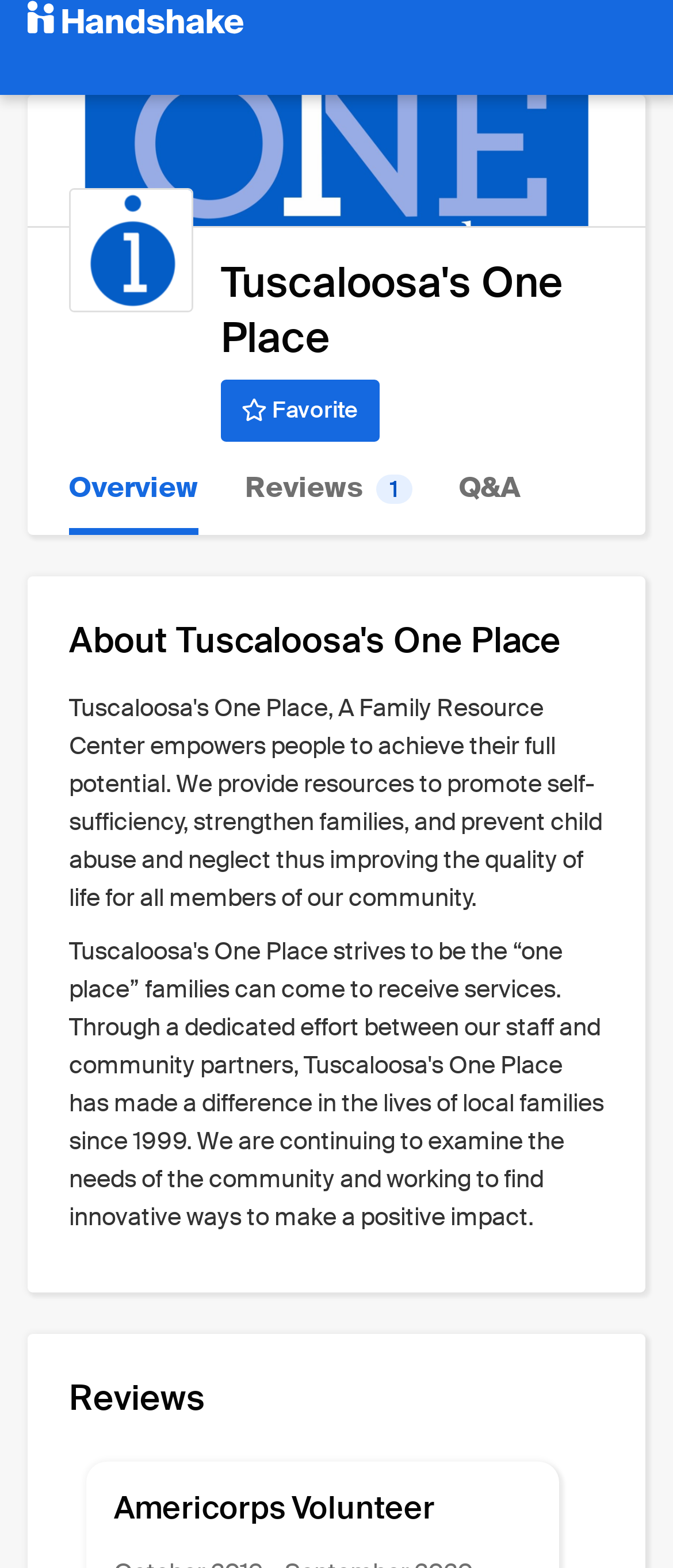Is there a button to favorite the company?
Look at the image and answer the question using a single word or phrase.

Yes